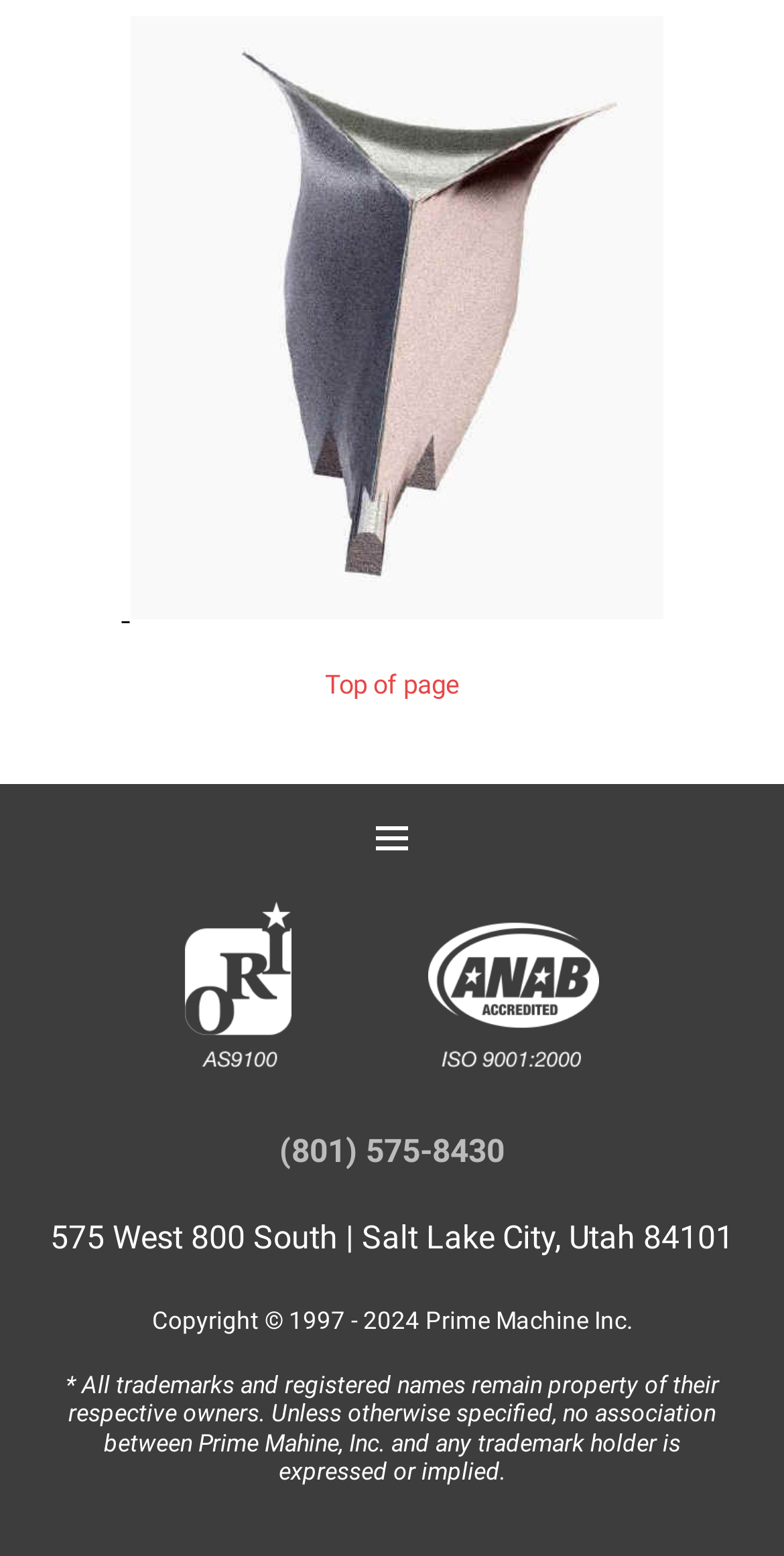What is the company's phone number?
Using the visual information, respond with a single word or phrase.

(801) 575-8430